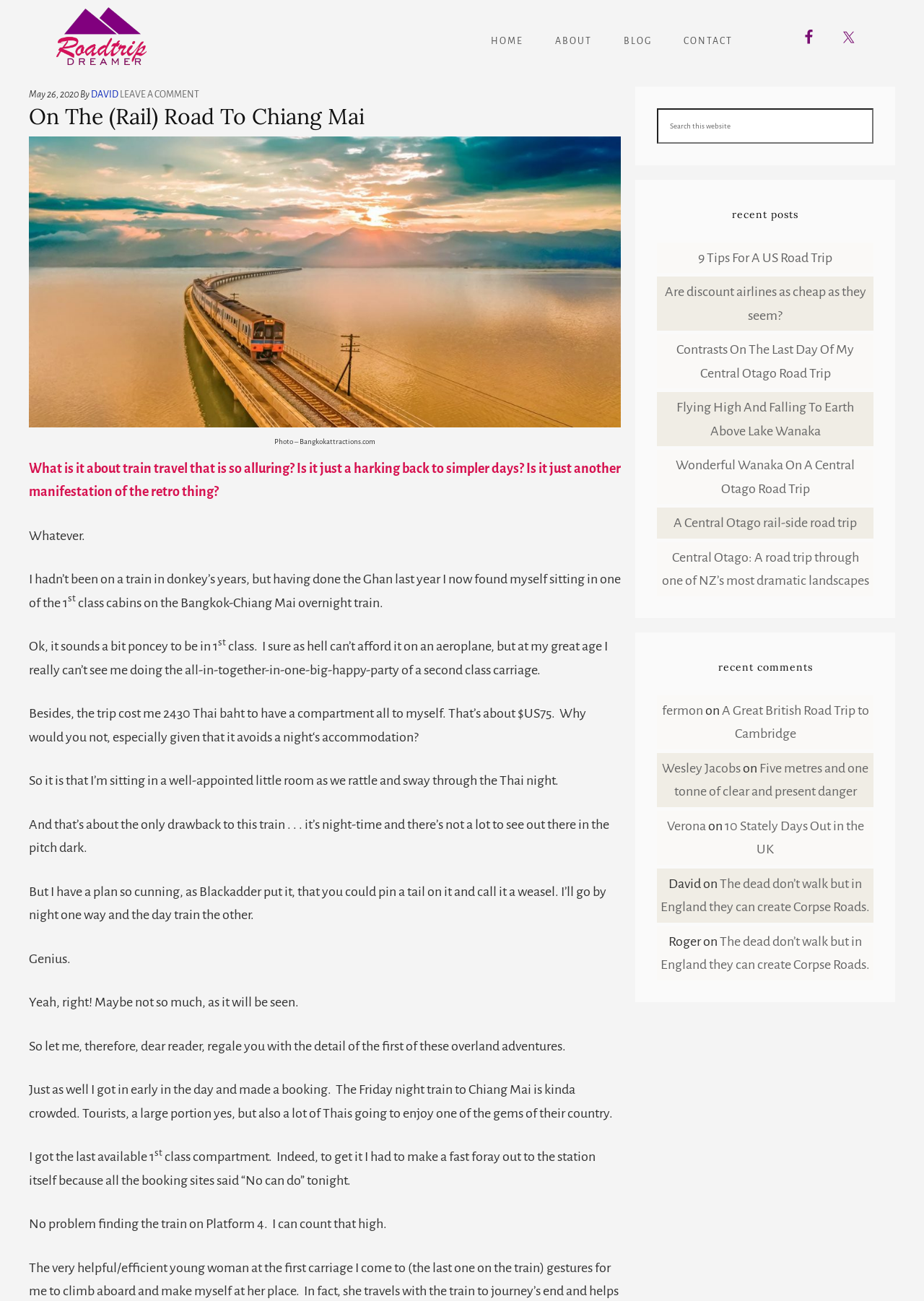Locate the bounding box coordinates of the segment that needs to be clicked to meet this instruction: "Read the 'On The (Rail) Road To Chiang Mai' article".

[0.031, 0.079, 0.672, 0.099]